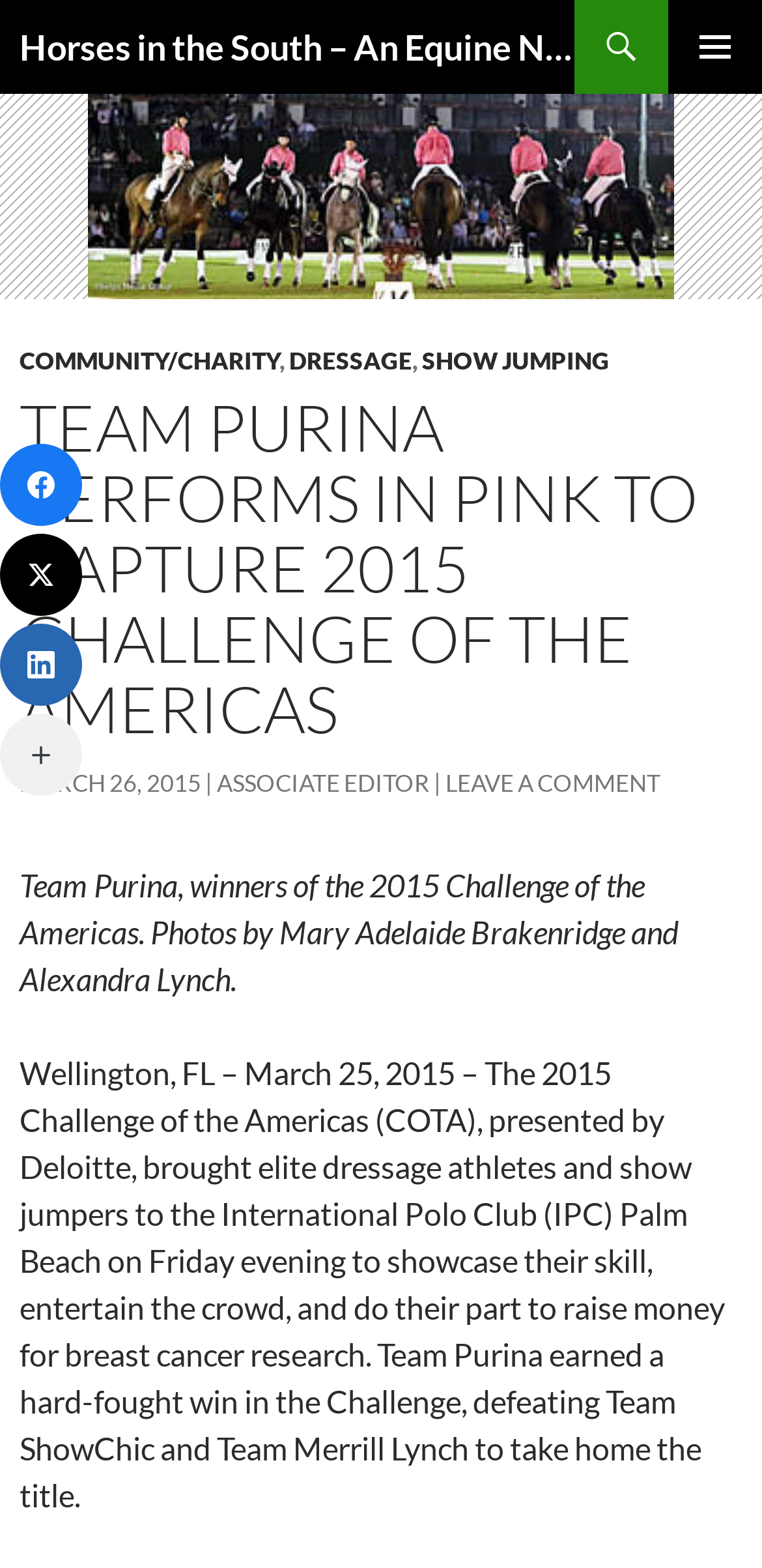Based on the element description parent_node: X (Twitter) aria-label="X (Twitter)", identify the bounding box of the UI element in the given webpage screenshot. The coordinates should be in the format (top-left x, top-left y, bottom-right x, bottom-right y) and must be between 0 and 1.

[0.0, 0.34, 0.108, 0.393]